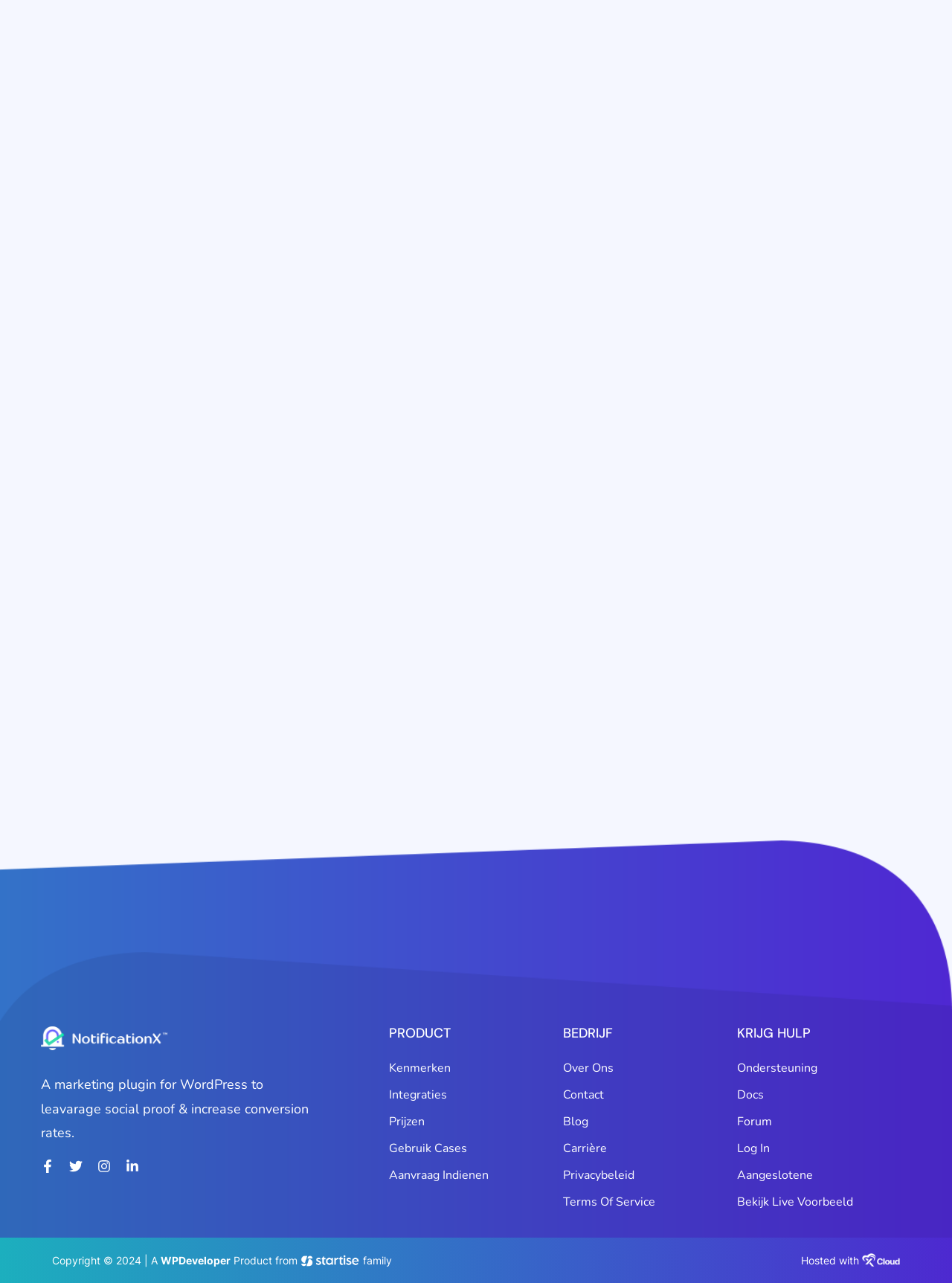Please locate the bounding box coordinates of the element's region that needs to be clicked to follow the instruction: "View Kenmerken page". The bounding box coordinates should be provided as four float numbers between 0 and 1, i.e., [left, top, right, bottom].

[0.409, 0.828, 0.473, 0.837]